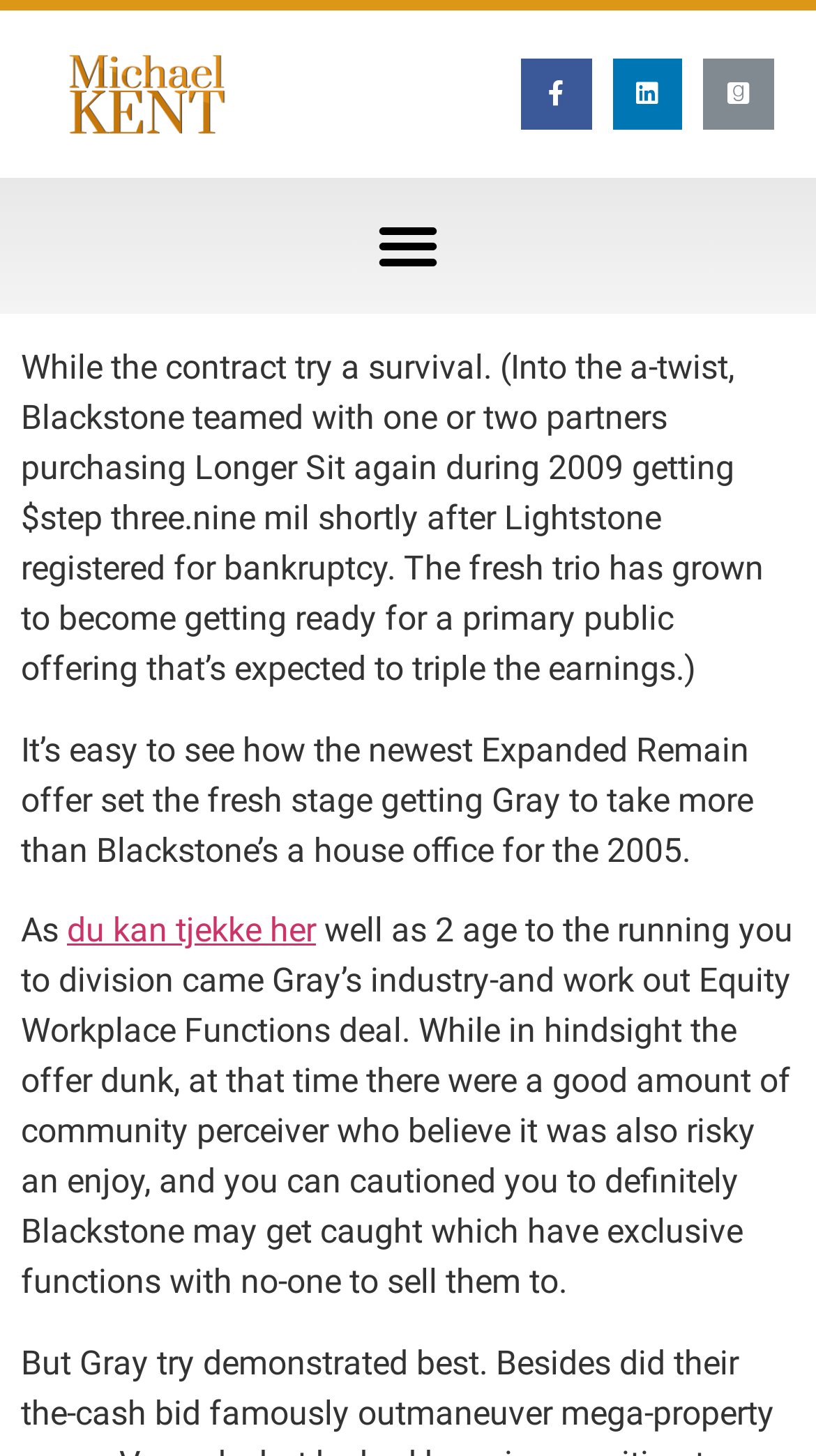Provide the bounding box coordinates in the format (top-left x, top-left y, bottom-right x, bottom-right y). All values are floating point numbers between 0 and 1. Determine the bounding box coordinate of the UI element described as: du kan tjekke her

[0.082, 0.625, 0.387, 0.653]